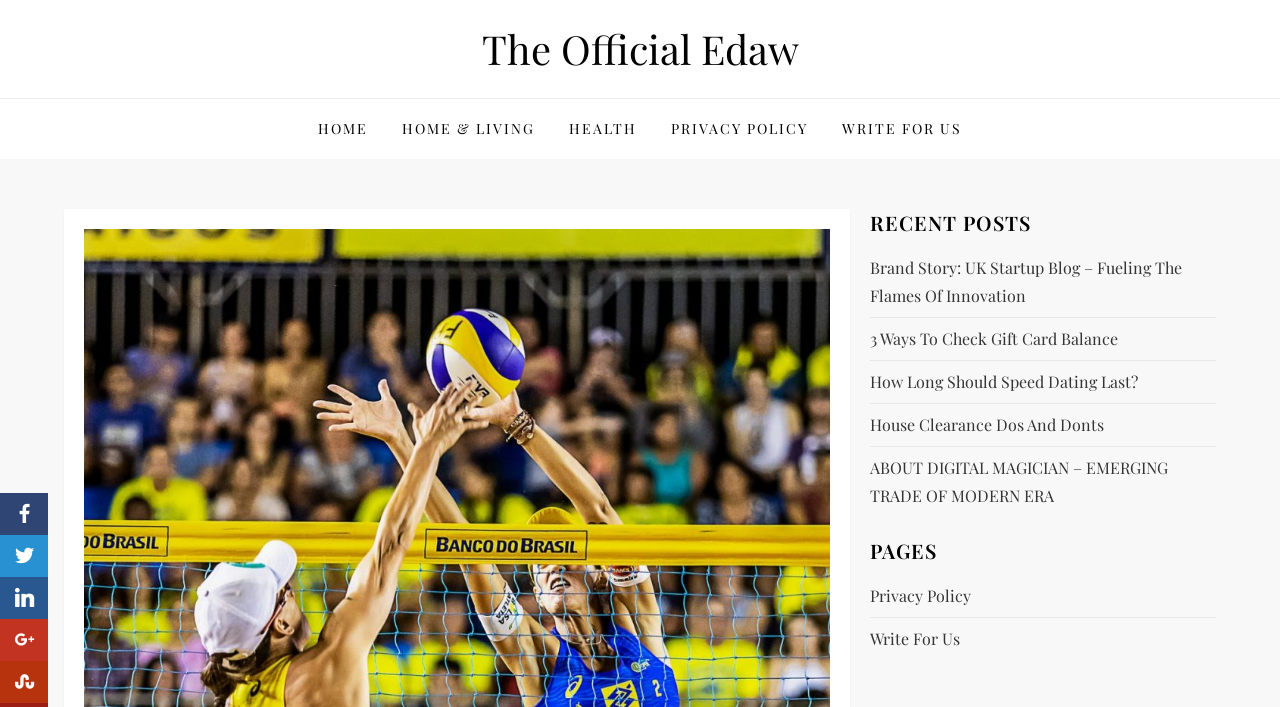Refer to the screenshot and answer the following question in detail:
What is the name of the website?

The name of the website can be found at the top of the webpage, where it says 'The Official Edaw' in a link format.